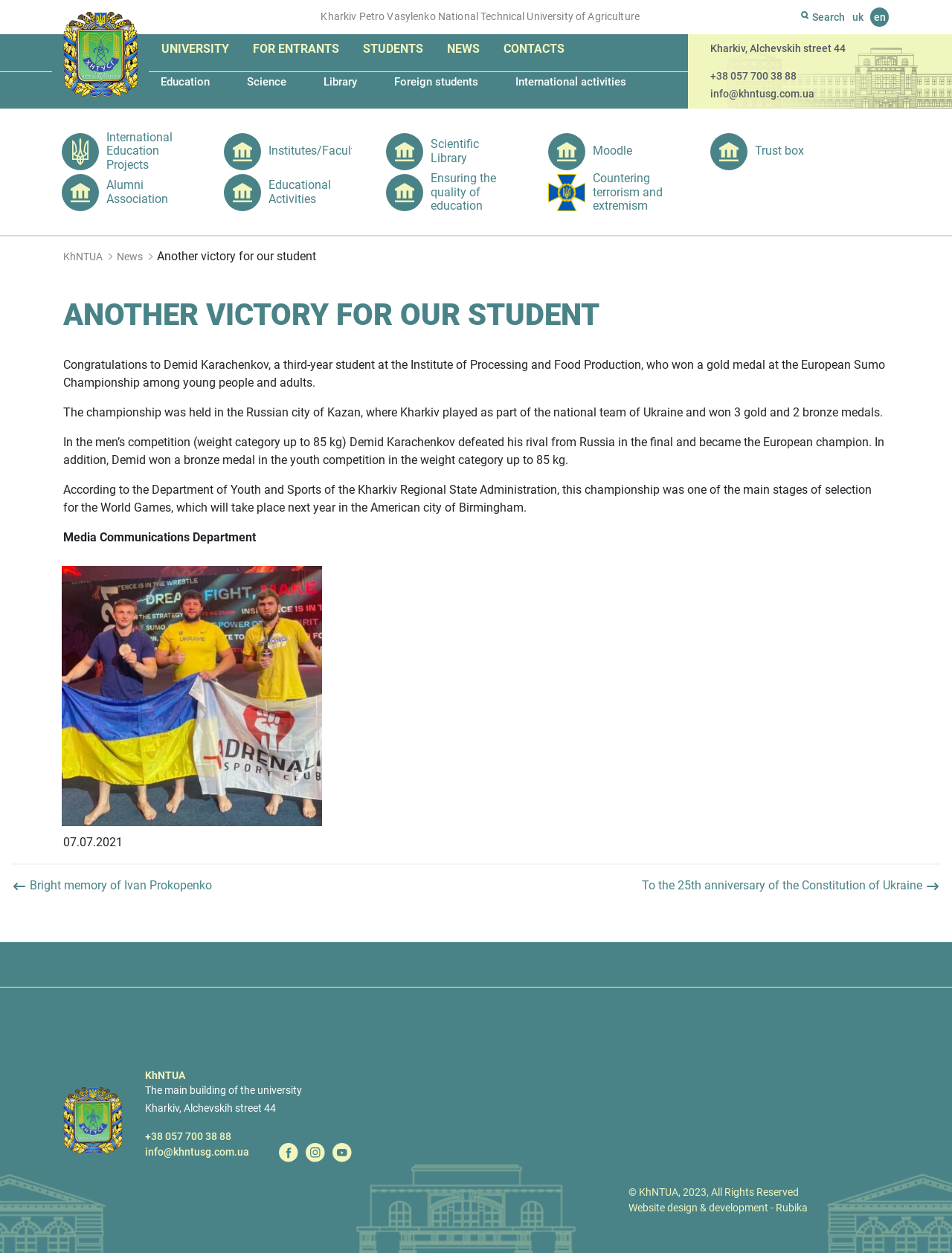Please find the bounding box for the following UI element description. Provide the coordinates in (top-left x, top-left y, bottom-right x, bottom-right y) format, with values between 0 and 1: KHNTUSG facebook

[0.293, 0.913, 0.313, 0.925]